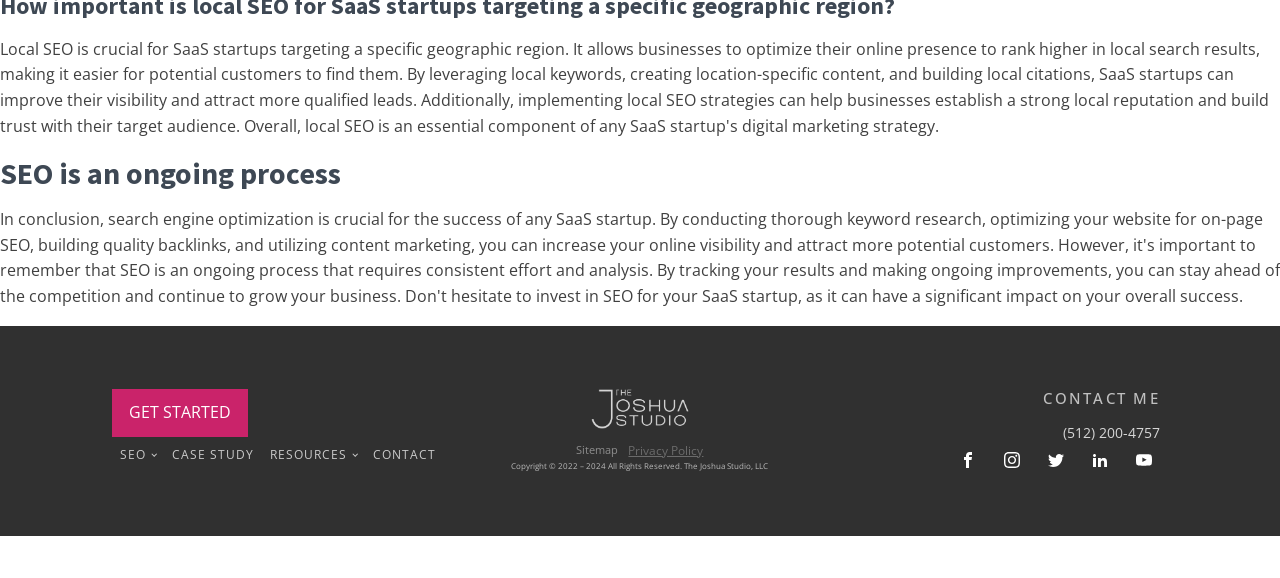Use a single word or phrase to answer the question: How many navigation links are present in the top section of this webpage?

5